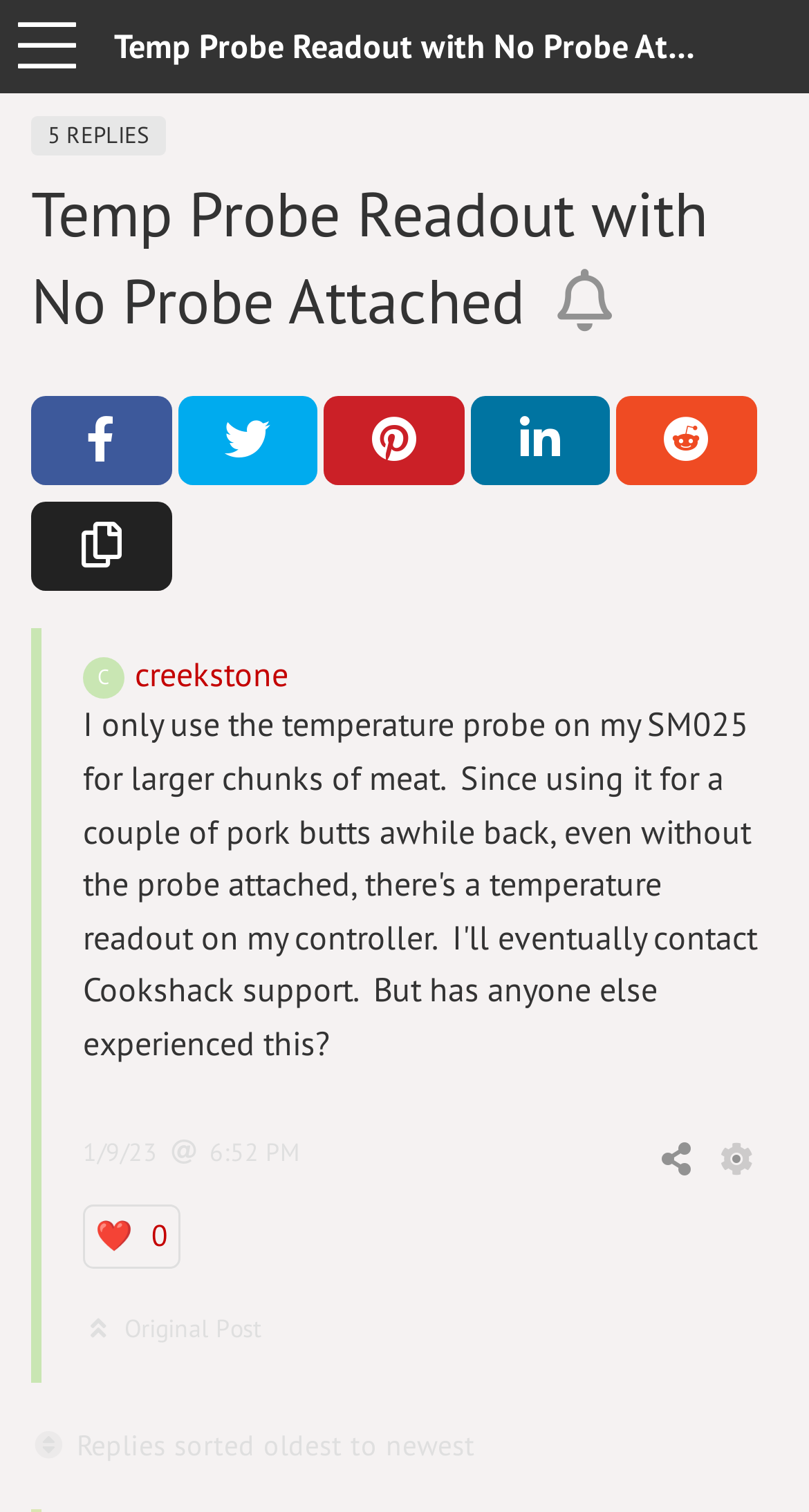What is the title or heading displayed on the webpage?

Temp Probe Readout with No Probe Attached | Cookshack